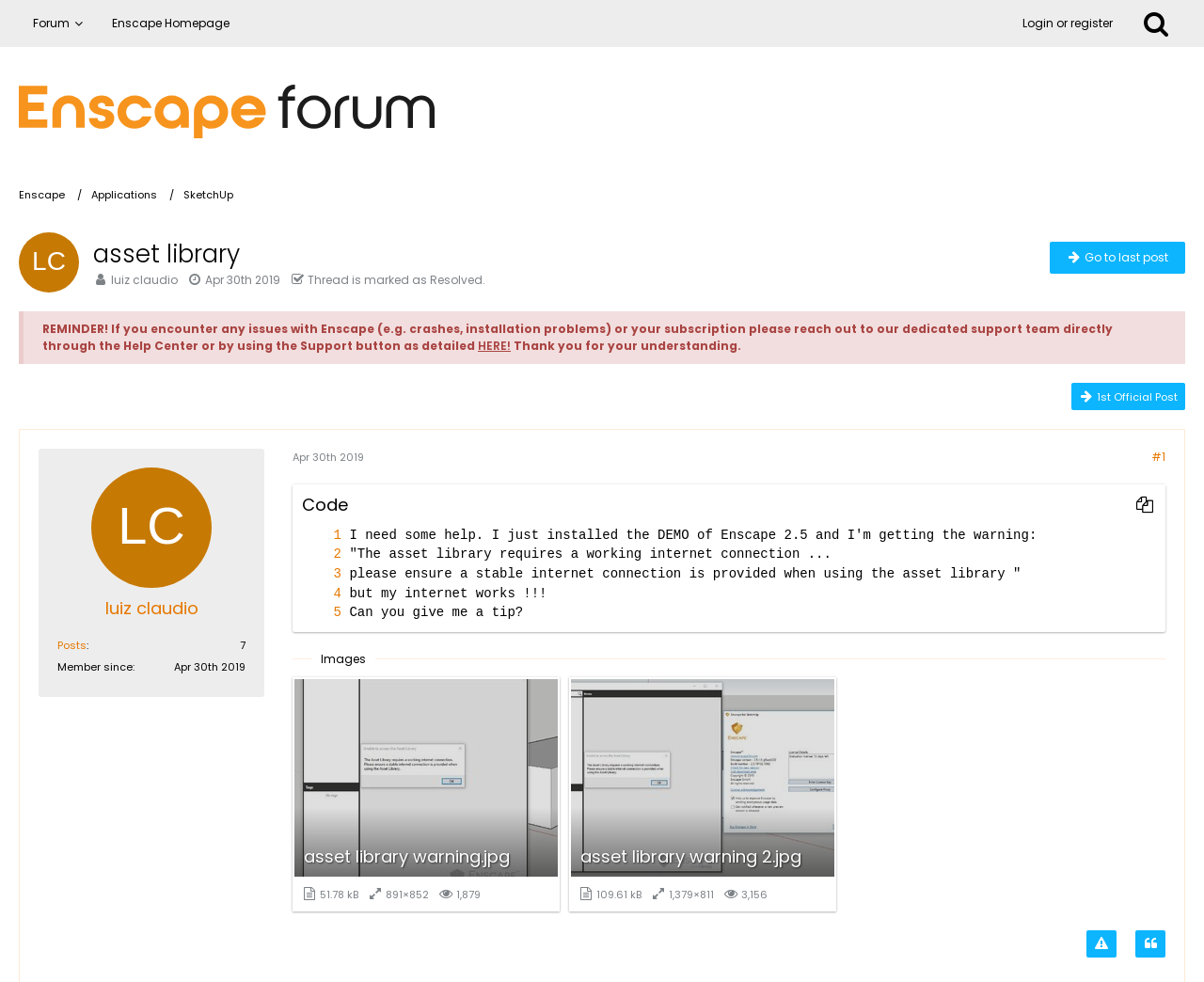Kindly respond to the following question with a single word or a brief phrase: 
What is the action that can be performed on the code section?

Copy Contents